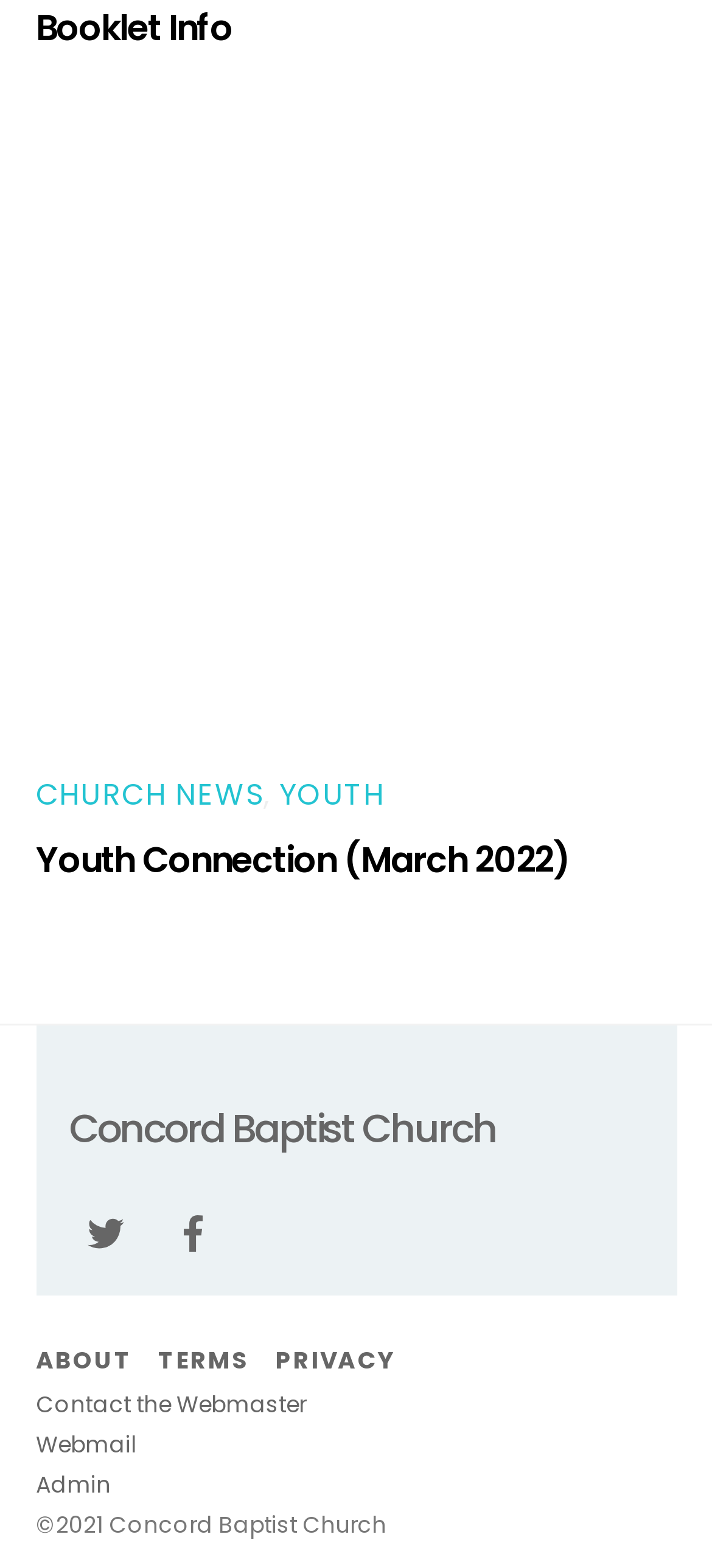Kindly determine the bounding box coordinates for the clickable area to achieve the given instruction: "Log in to the website".

None